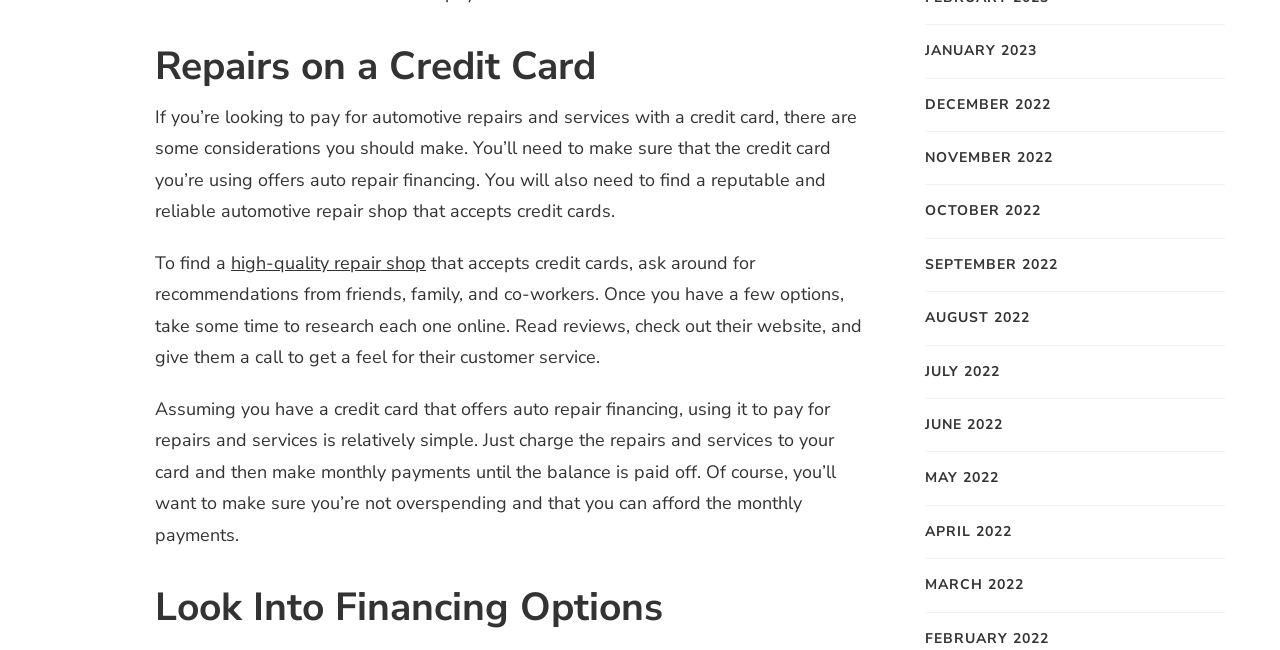Please specify the bounding box coordinates of the element that should be clicked to execute the given instruction: 'view 'JANUARY 2023''. Ensure the coordinates are four float numbers between 0 and 1, expressed as [left, top, right, bottom].

[0.723, 0.062, 0.81, 0.096]